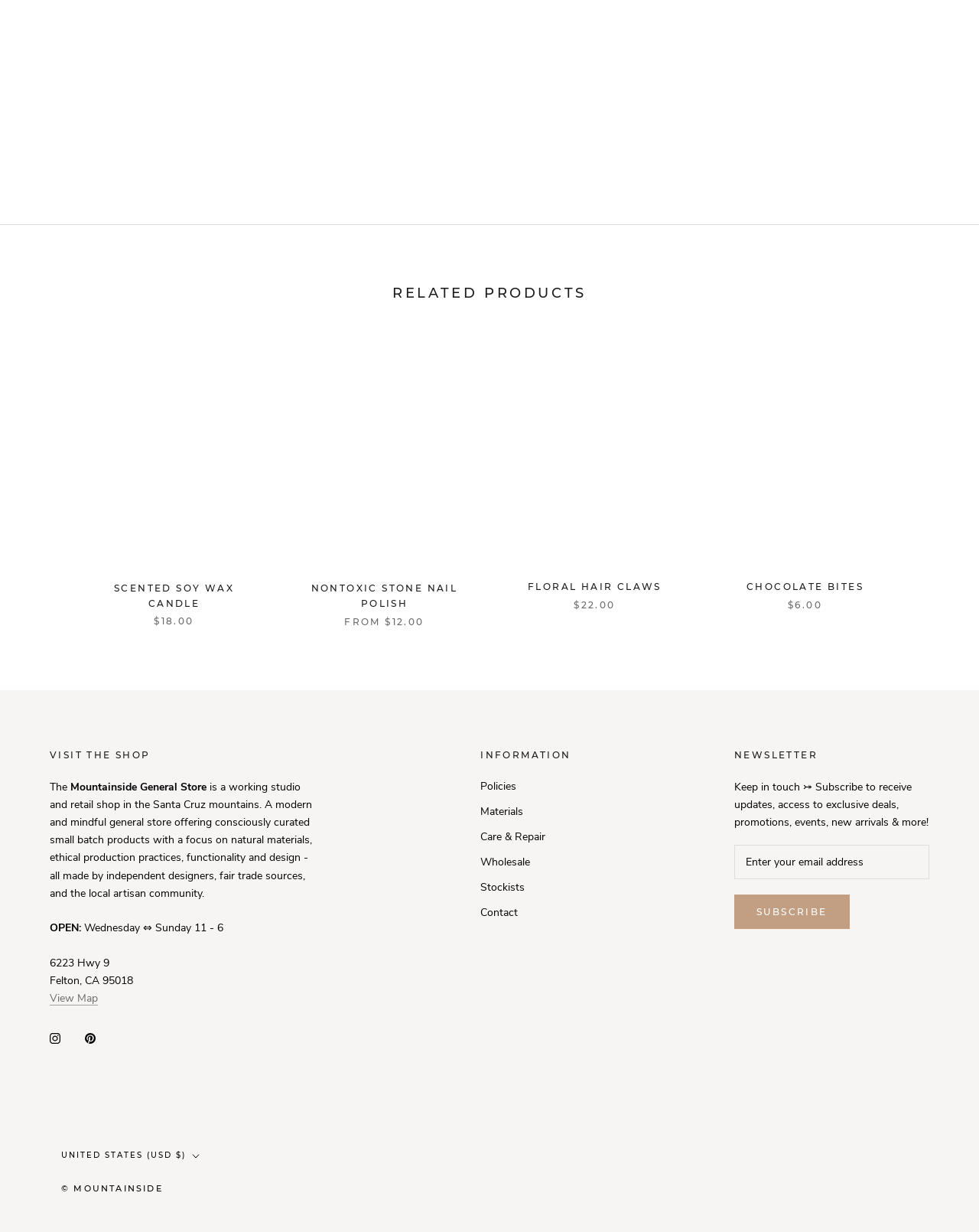Locate the bounding box coordinates of the clickable part needed for the task: "Click the 'Scented Soy Wax Candle' link".

[0.094, 0.291, 0.262, 0.459]